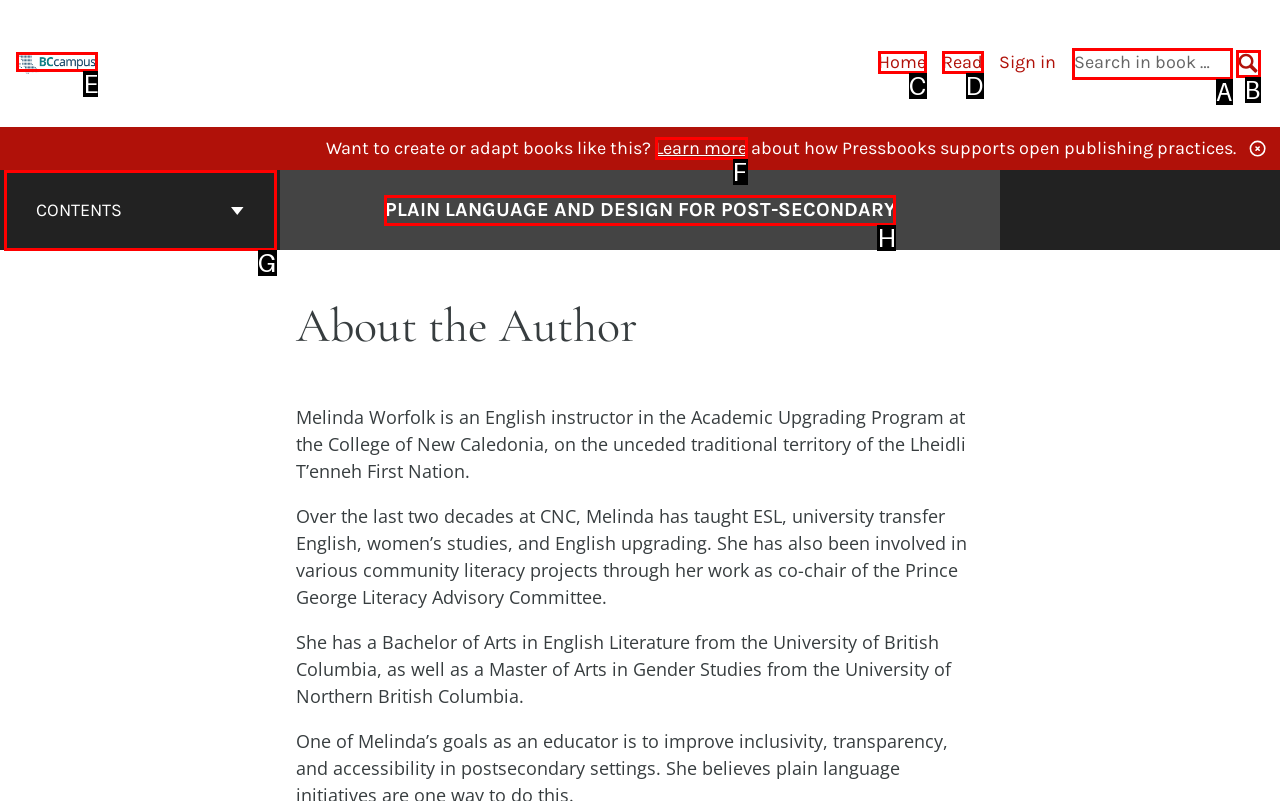Find the option that matches this description: Read
Provide the corresponding letter directly.

D